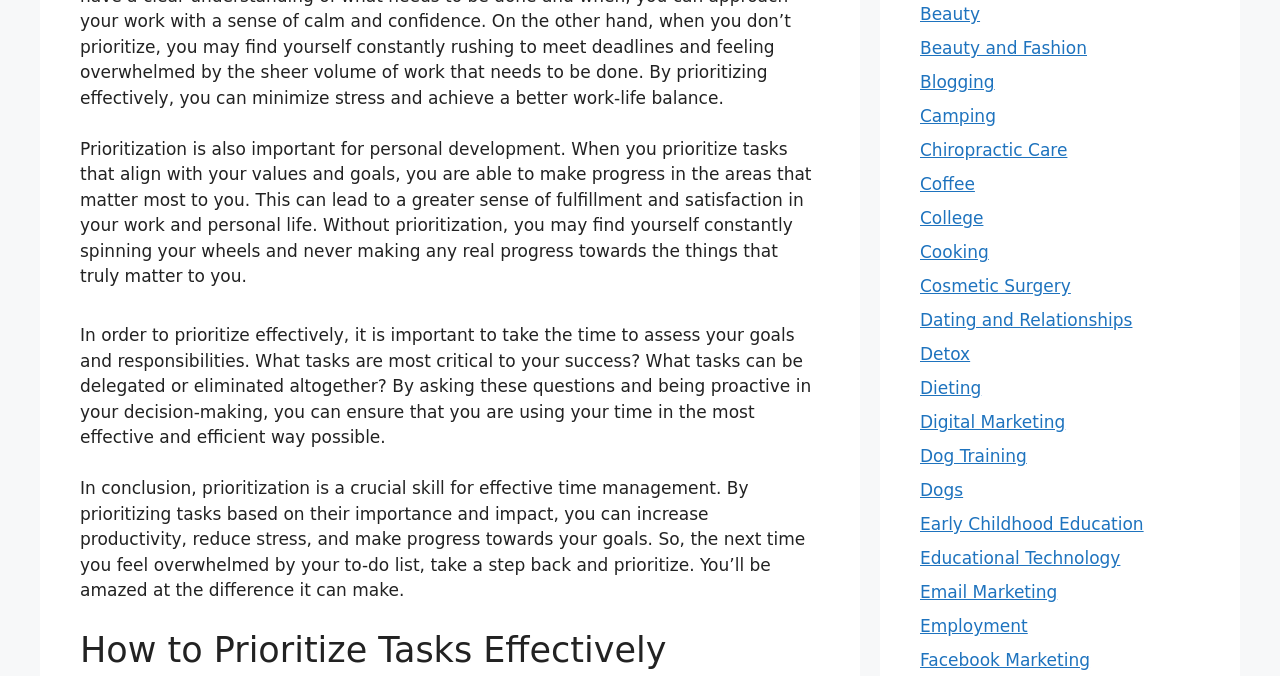Please analyze the image and give a detailed answer to the question:
How many links are there in the webpage?

There are 23 links in the webpage, which are listed below the main article and are categorized into different topics such as Beauty, Blogging, Camping, and more.